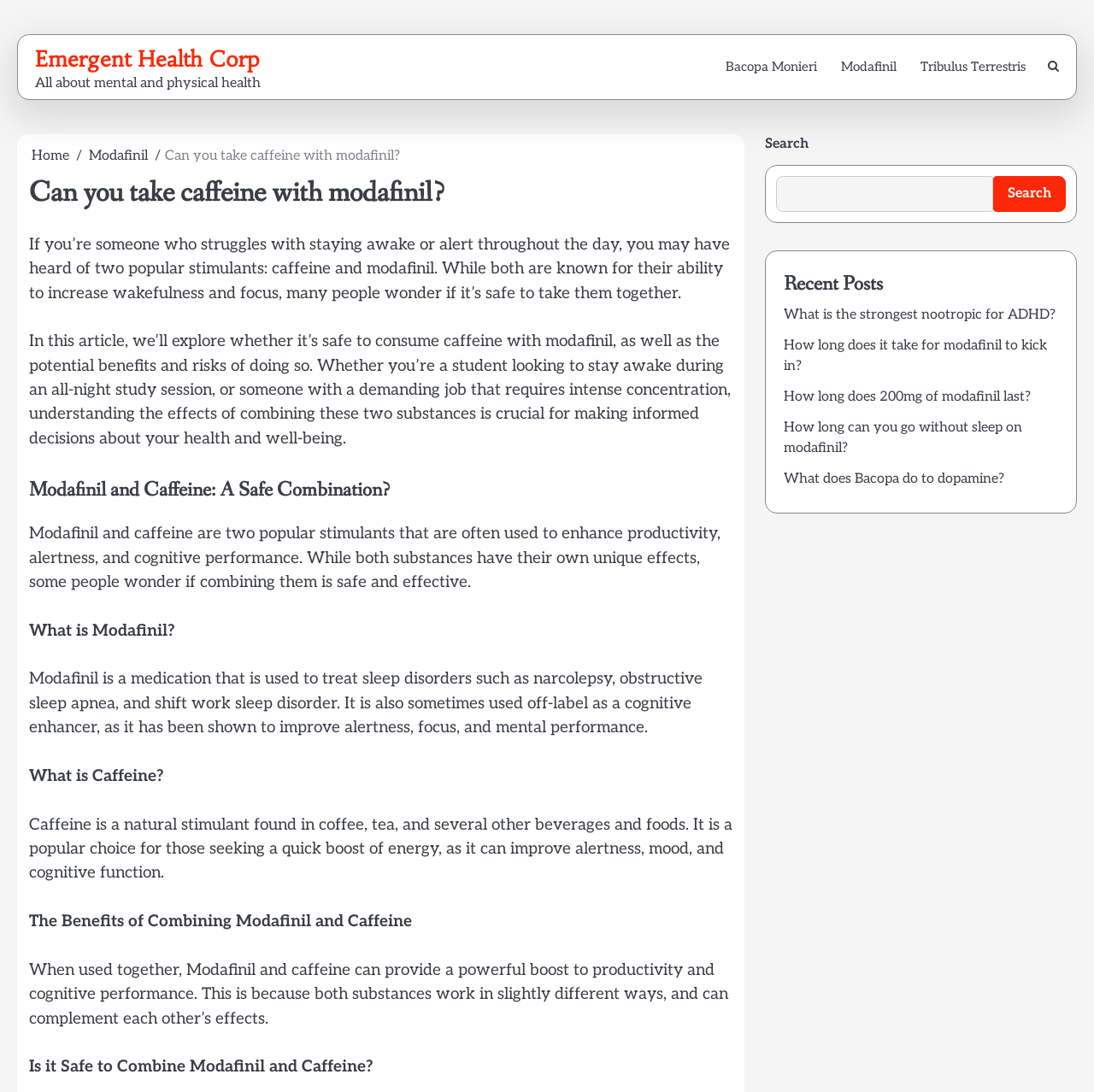What is the name of the company mentioned in the top-left corner?
Provide an in-depth answer to the question, covering all aspects.

The company name 'Emergent Health Corp' is displayed in the top-left corner of the webpage, along with a link to the company's homepage.